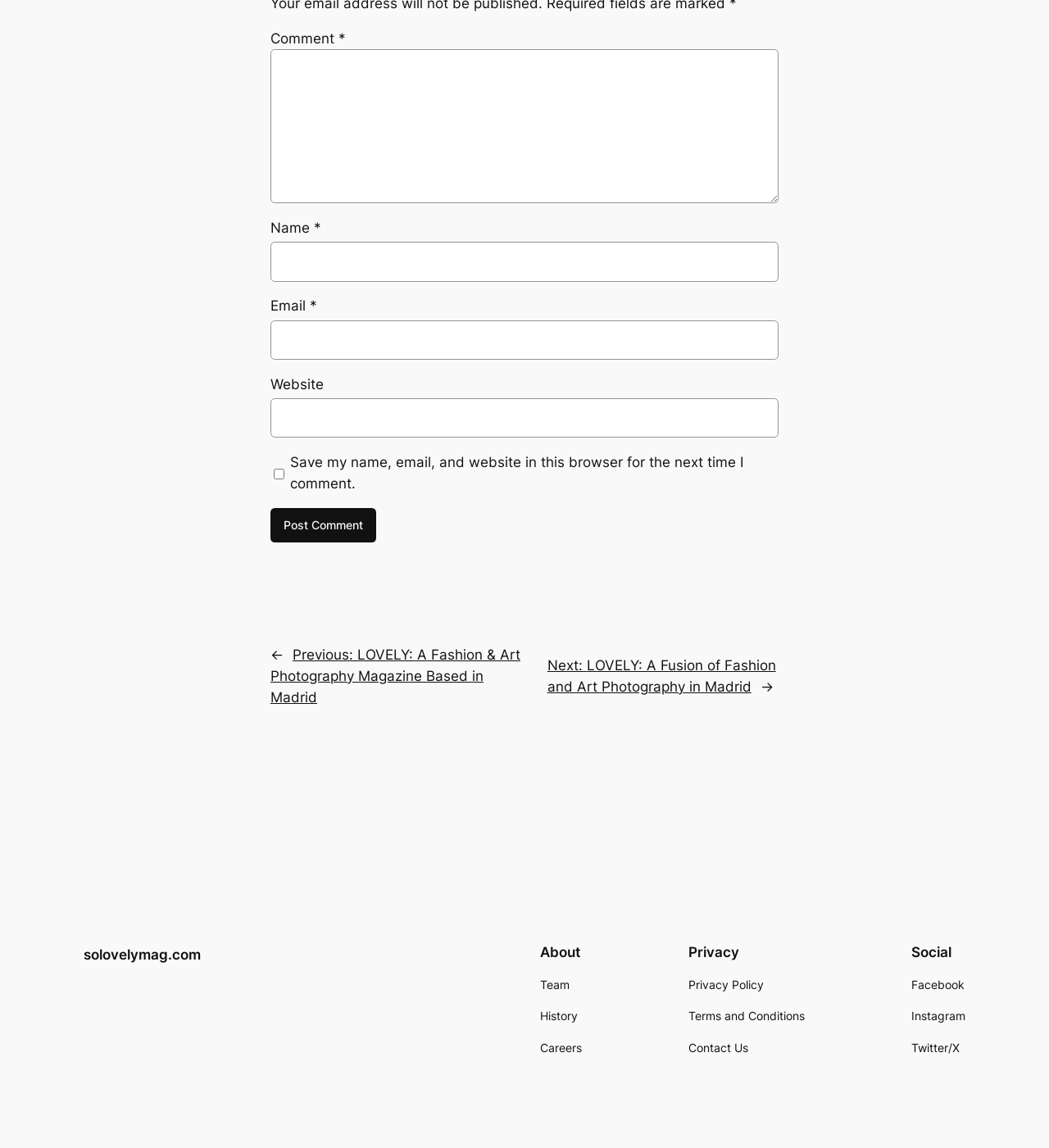Respond to the question below with a concise word or phrase:
What is the website's domain?

solovelymag.com